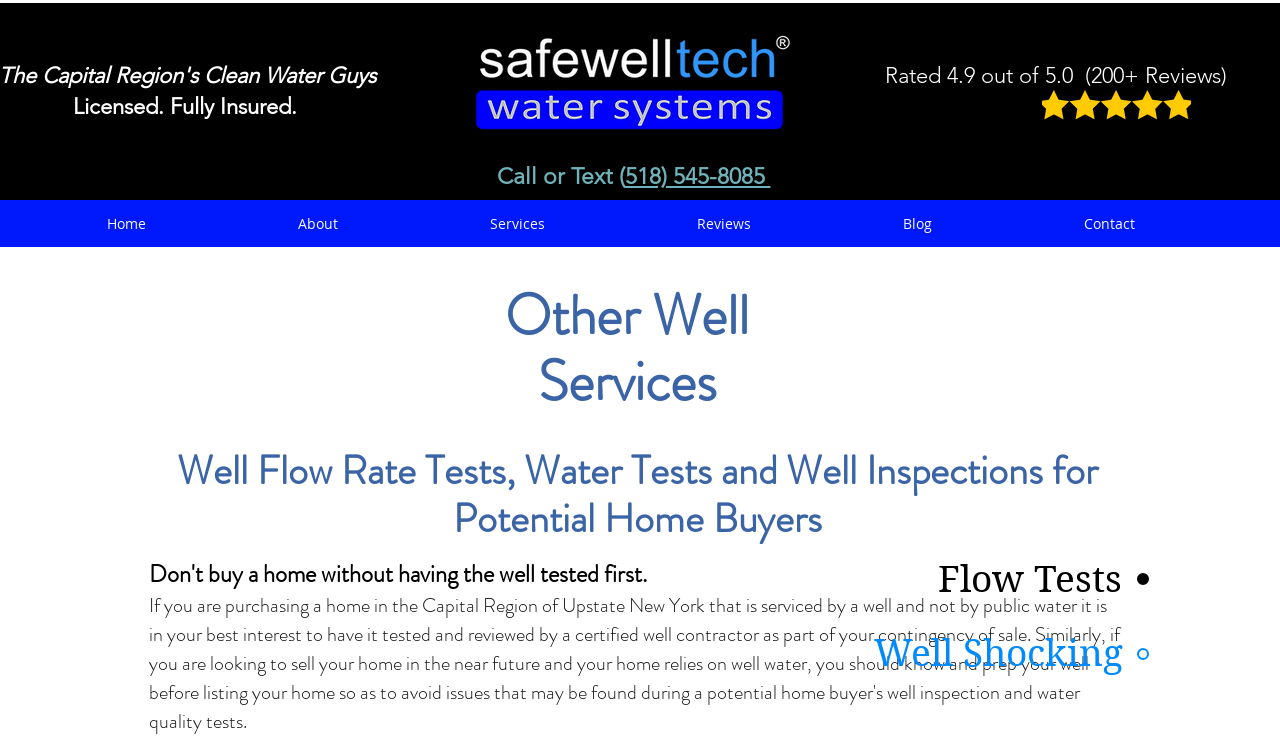Can you provide the bounding box coordinates for the element that should be clicked to implement the instruction: "Call or text the phone number"?

[0.488, 0.18, 0.602, 0.271]